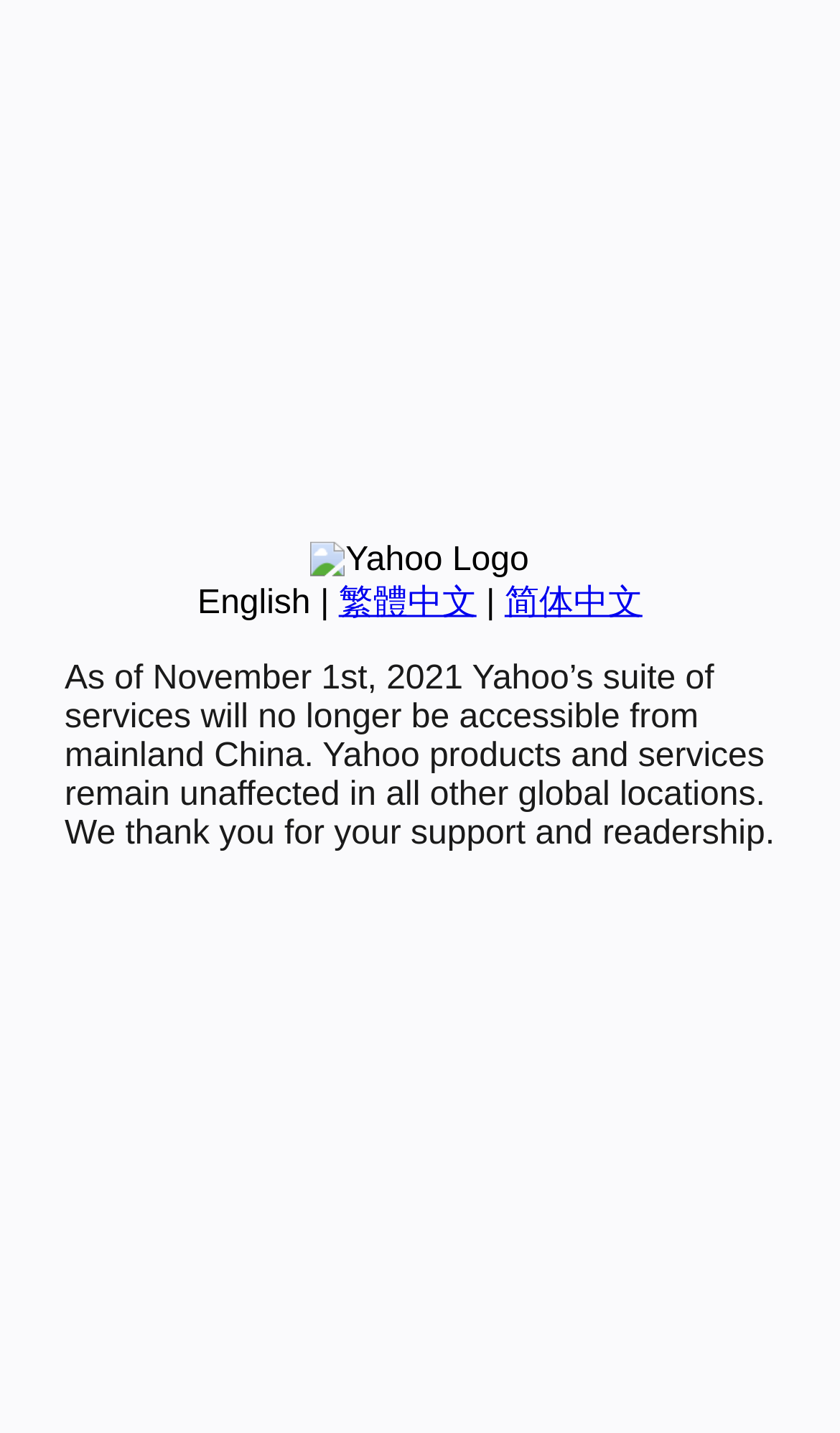Given the element description 繁體中文, specify the bounding box coordinates of the corresponding UI element in the format (top-left x, top-left y, bottom-right x, bottom-right y). All values must be between 0 and 1.

[0.403, 0.408, 0.567, 0.434]